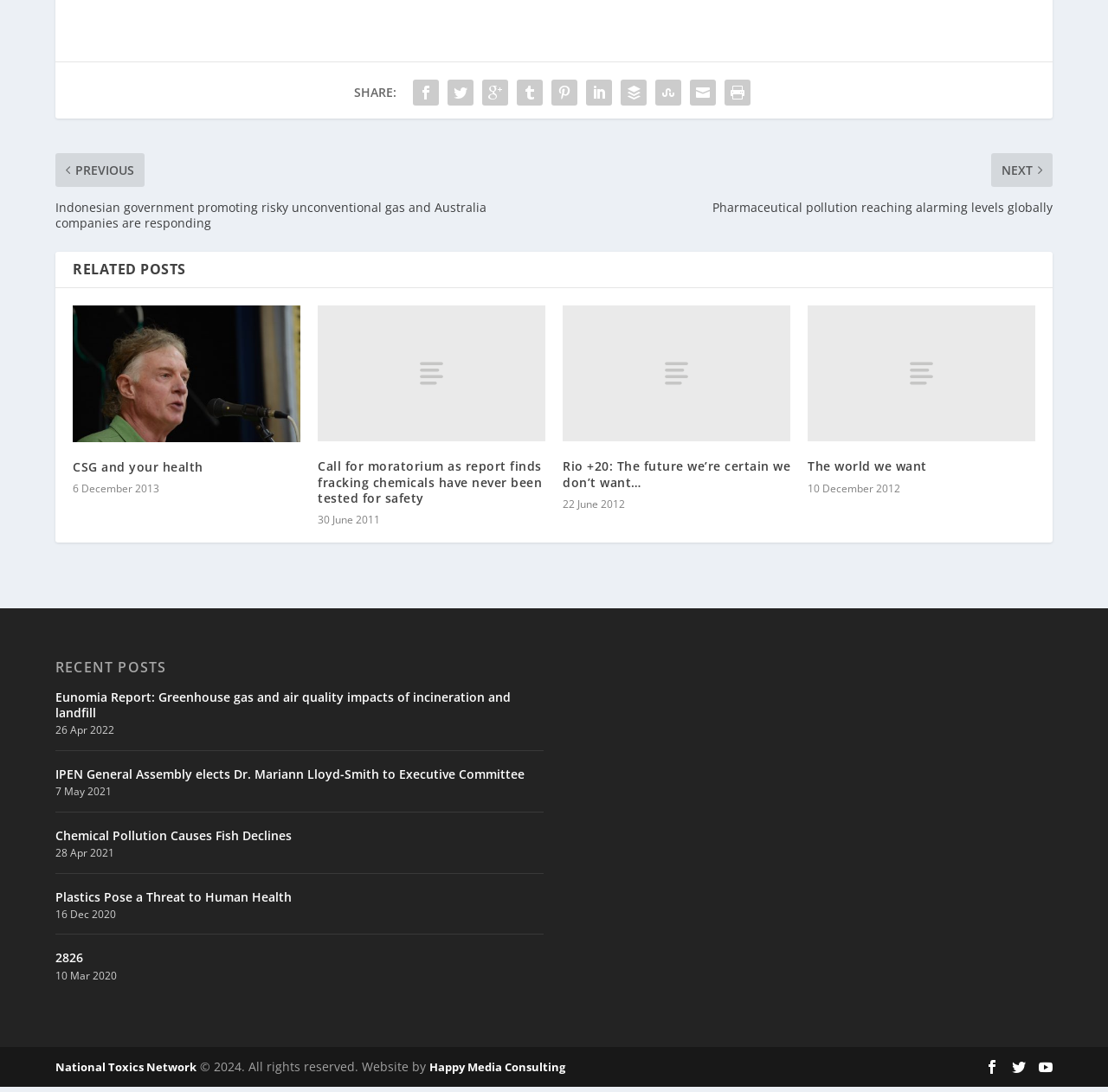Determine the bounding box for the UI element that matches this description: "Chemical Pollution Causes Fish Declines".

[0.05, 0.76, 0.263, 0.779]